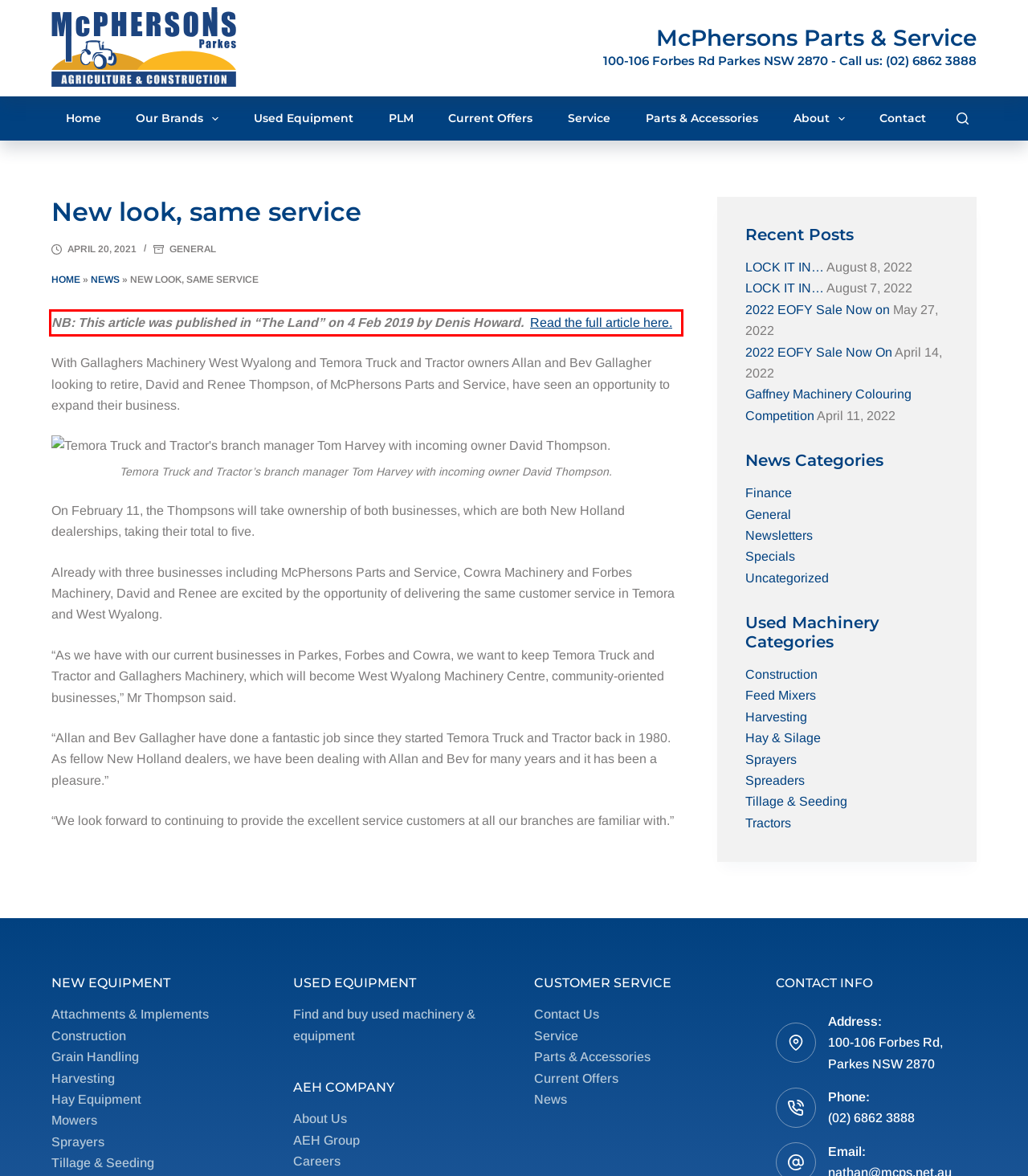Given a webpage screenshot, identify the text inside the red bounding box using OCR and extract it.

NB: This article was published in “The Land” on 4 Feb 2019 by Denis Howard. Read the full article here.